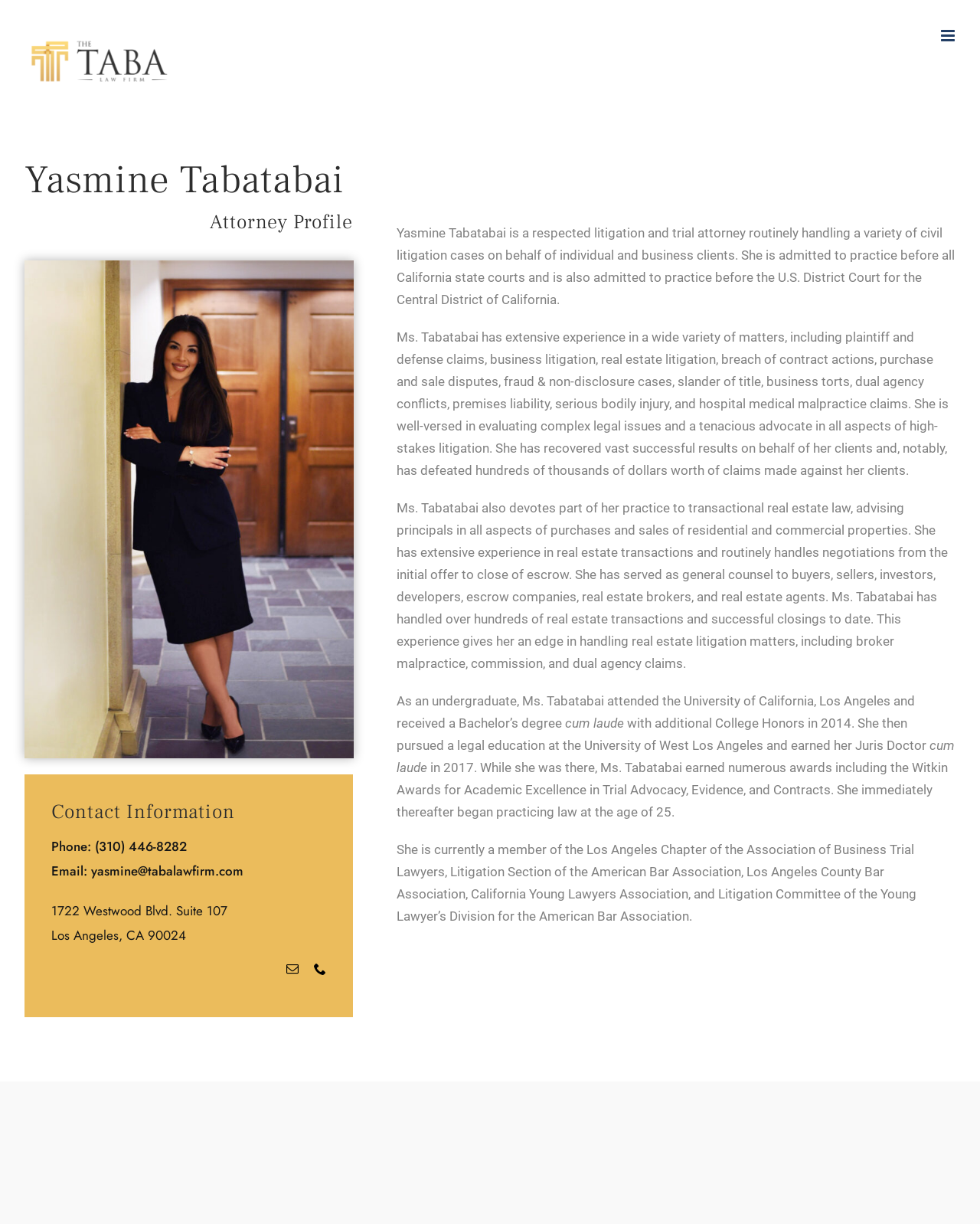Give an in-depth explanation of the webpage layout and content.

This webpage is an attorney profile for Yasmine Tabatabai, a high-stakes civil litigation and trial attorney in Los Angeles. At the top left corner, there is a logo of The Taba Law Firm, accompanied by a link to toggle the mobile menu at the top right corner. Below the logo, there is a heading that displays Yasmine Tabatabai's name and her profession as an attorney profile.

To the right of the heading, there is a professional photo of Yasmine Tabatabai. Below the photo, there is a section dedicated to her contact information, including her phone number, email address, and office location.

The main content of the webpage is divided into three paragraphs that describe Yasmine Tabatabai's professional background and expertise. The first paragraph introduces her as a respected litigation and trial attorney who handles various civil litigation cases. The second paragraph elaborates on her extensive experience in different areas of law, including business litigation, real estate litigation, and hospital medical malpractice claims. The third paragraph discusses her expertise in transactional real estate law, advising clients on purchases and sales of residential and commercial properties.

Below the main content, there are additional paragraphs that provide more details about Yasmine Tabatabai's education and professional affiliations. These paragraphs are arranged in a single column, with each paragraph building on the previous one to create a cohesive narrative about her background and qualifications.

At the bottom right corner of the webpage, there is a link to go back to the top of the page. Throughout the webpage, there are also links to Yasmine Tabatabai's email and phone number, allowing visitors to easily contact her.